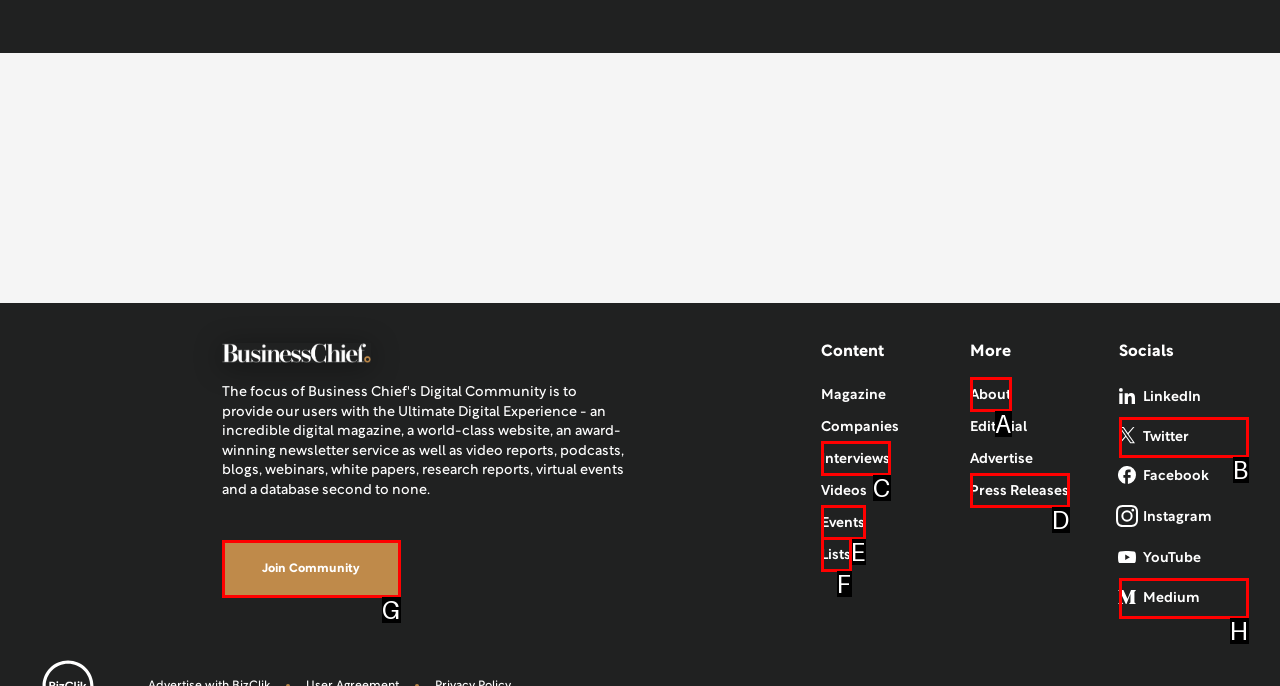Given the description: Join Community, select the HTML element that matches it best. Reply with the letter of the chosen option directly.

G